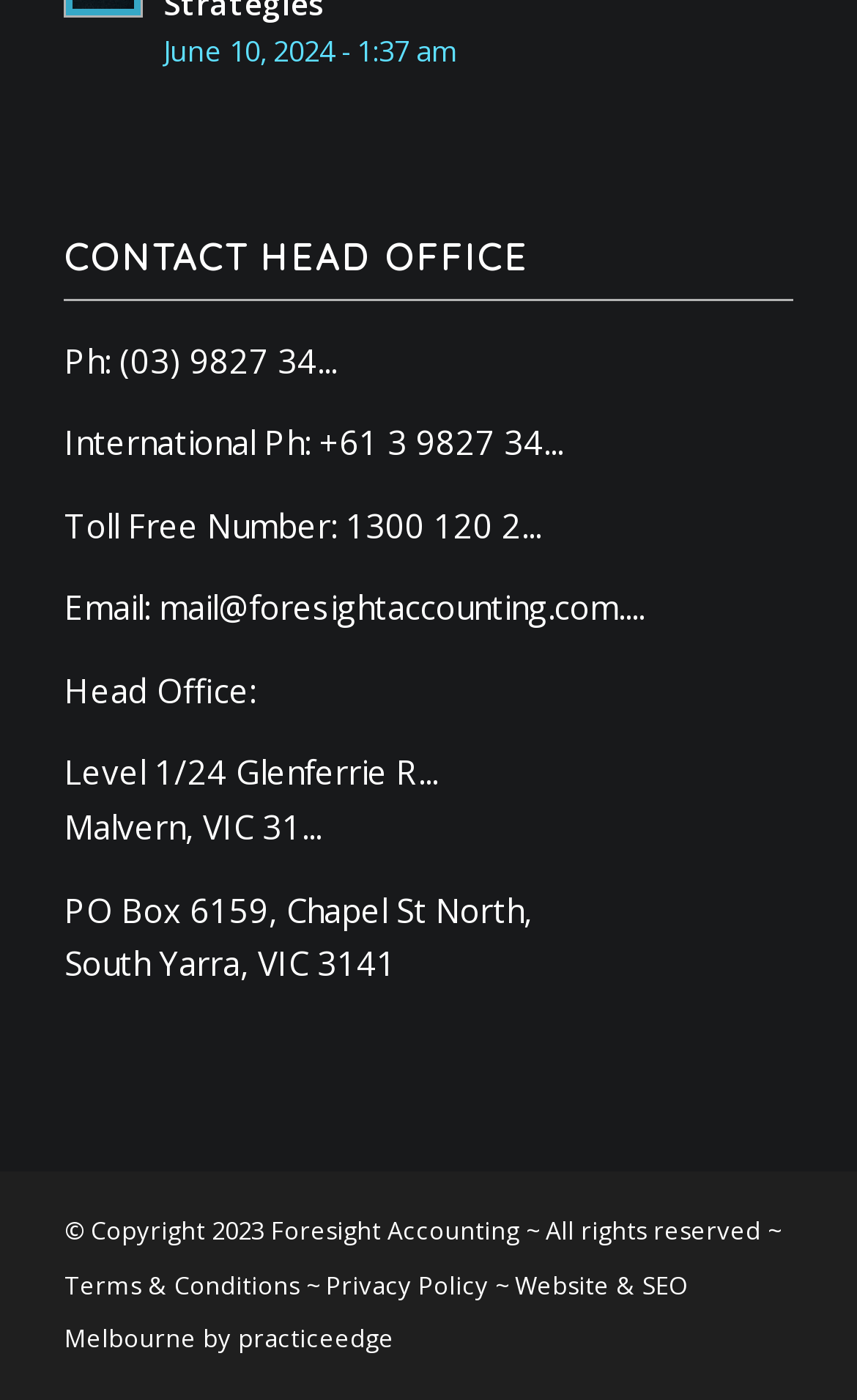Please find the bounding box coordinates of the element that you should click to achieve the following instruction: "Check the privacy policy". The coordinates should be presented as four float numbers between 0 and 1: [left, top, right, bottom].

[0.38, 0.905, 0.57, 0.929]